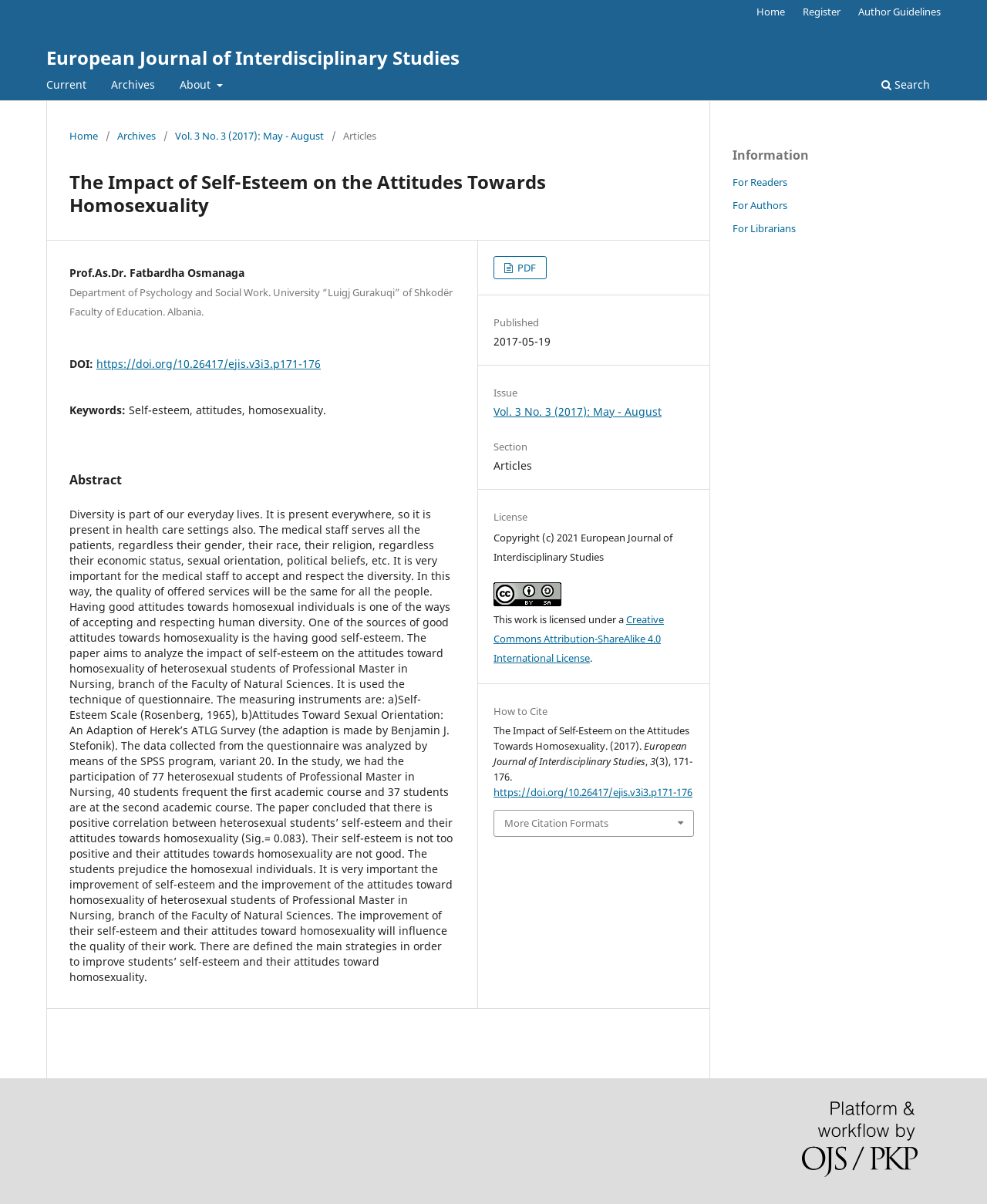Locate the bounding box coordinates of the element you need to click to accomplish the task described by this instruction: "Go to Home page".

None